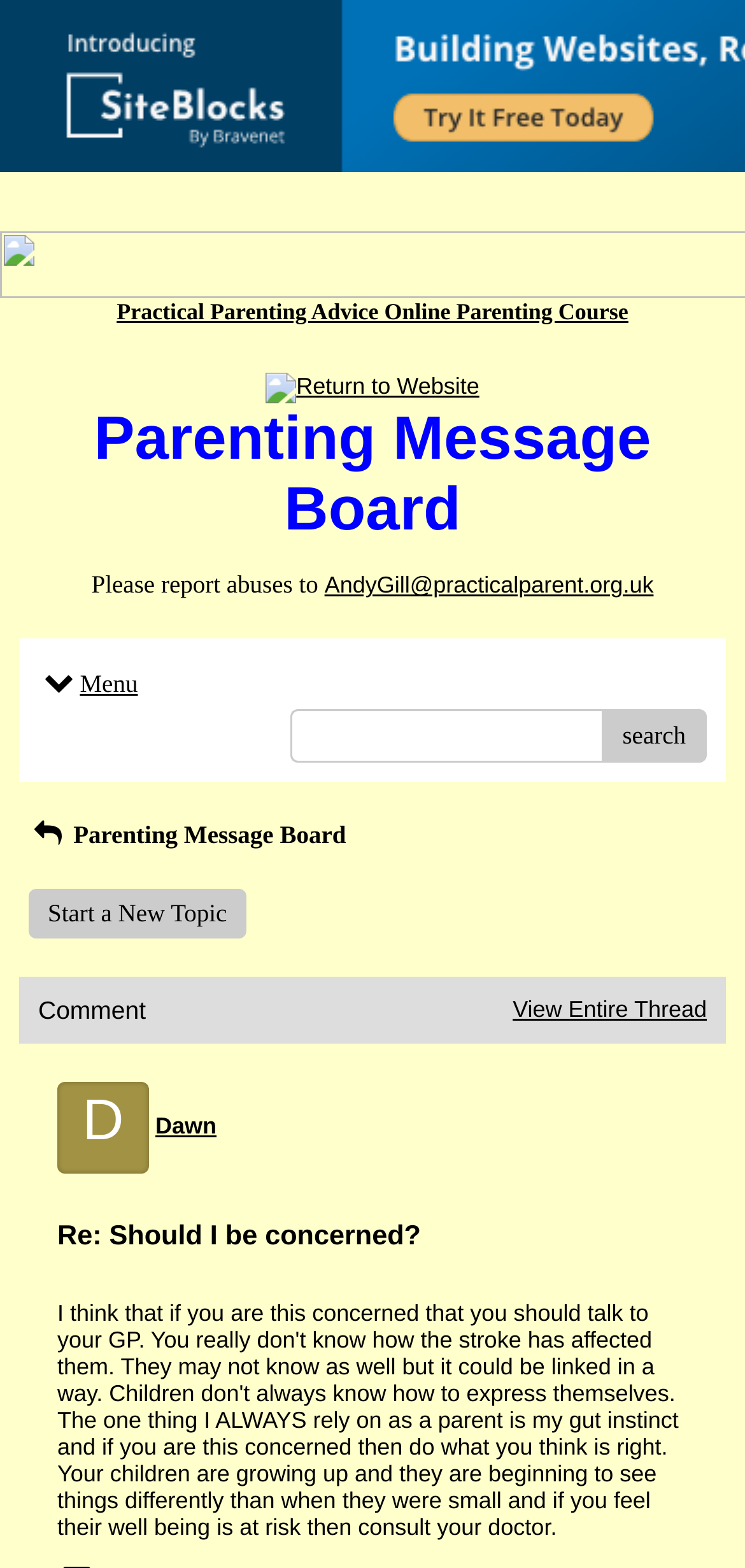Extract the bounding box coordinates for the described element: "AndyGill@practicalparent.org.uk". The coordinates should be represented as four float numbers between 0 and 1: [left, top, right, bottom].

[0.436, 0.365, 0.877, 0.382]